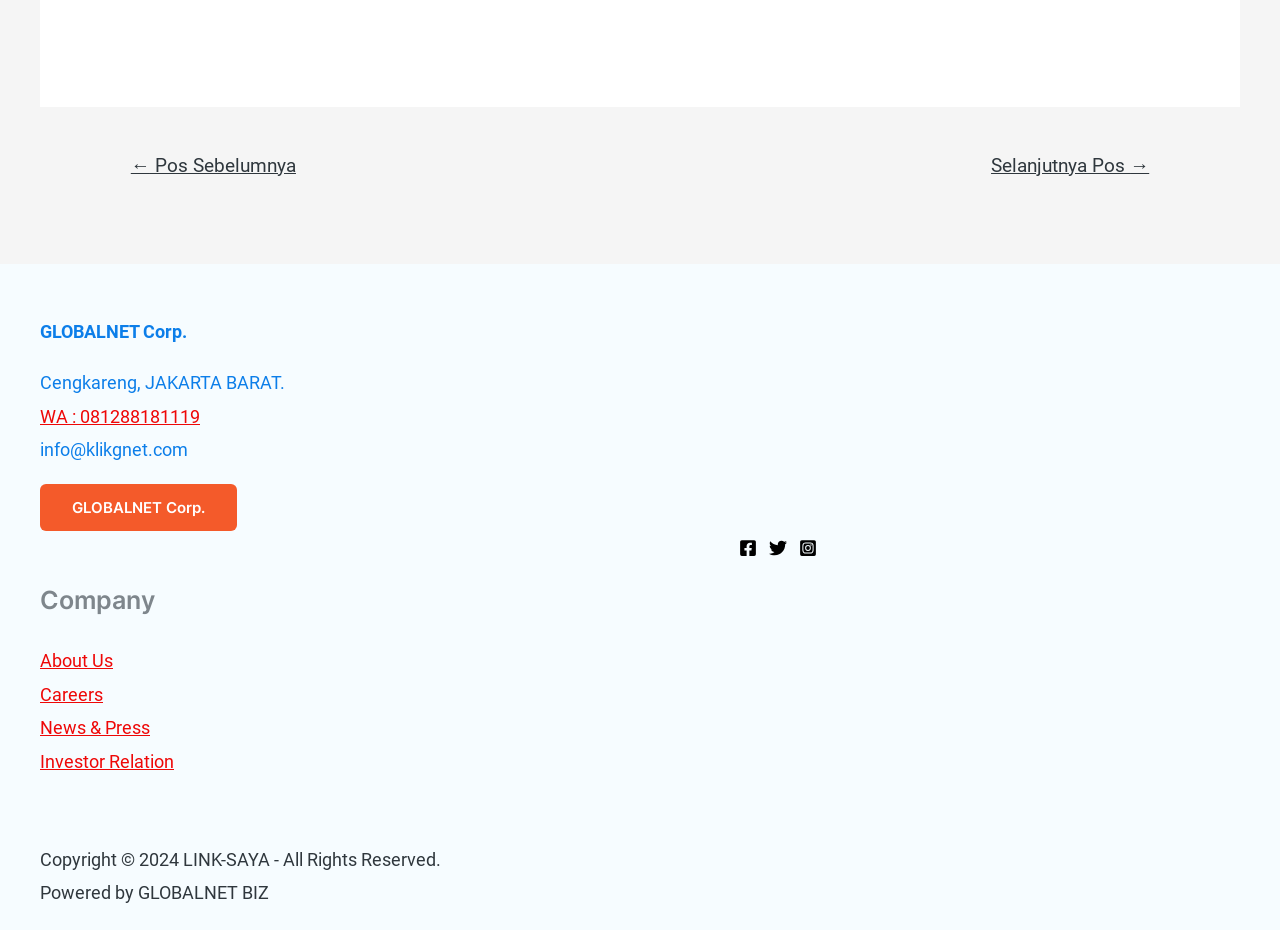Given the description "About Us", provide the bounding box coordinates of the corresponding UI element.

[0.031, 0.699, 0.088, 0.722]